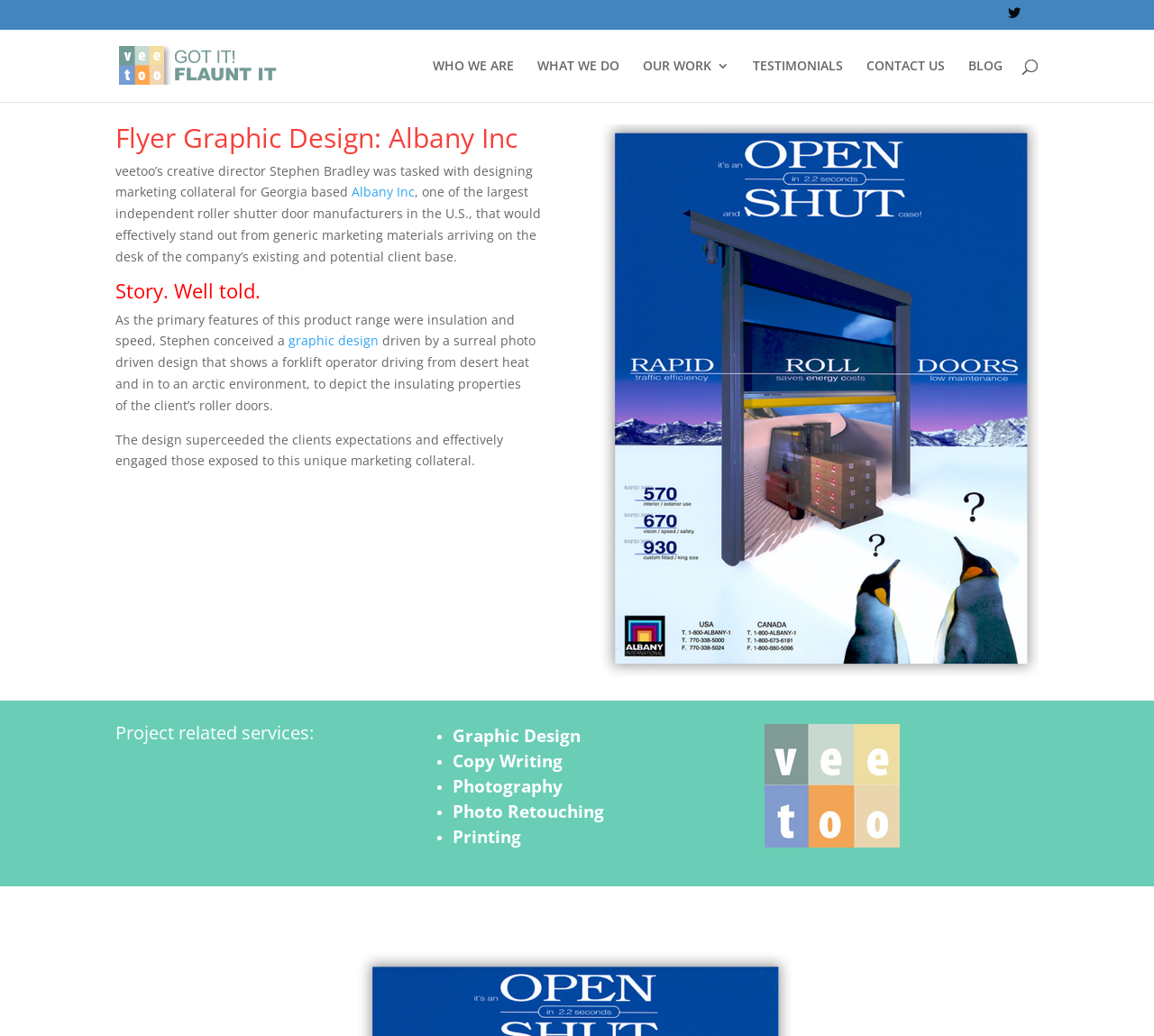Find and provide the bounding box coordinates for the UI element described here: "Albany Inc". The coordinates should be given as four float numbers between 0 and 1: [left, top, right, bottom].

[0.305, 0.177, 0.359, 0.194]